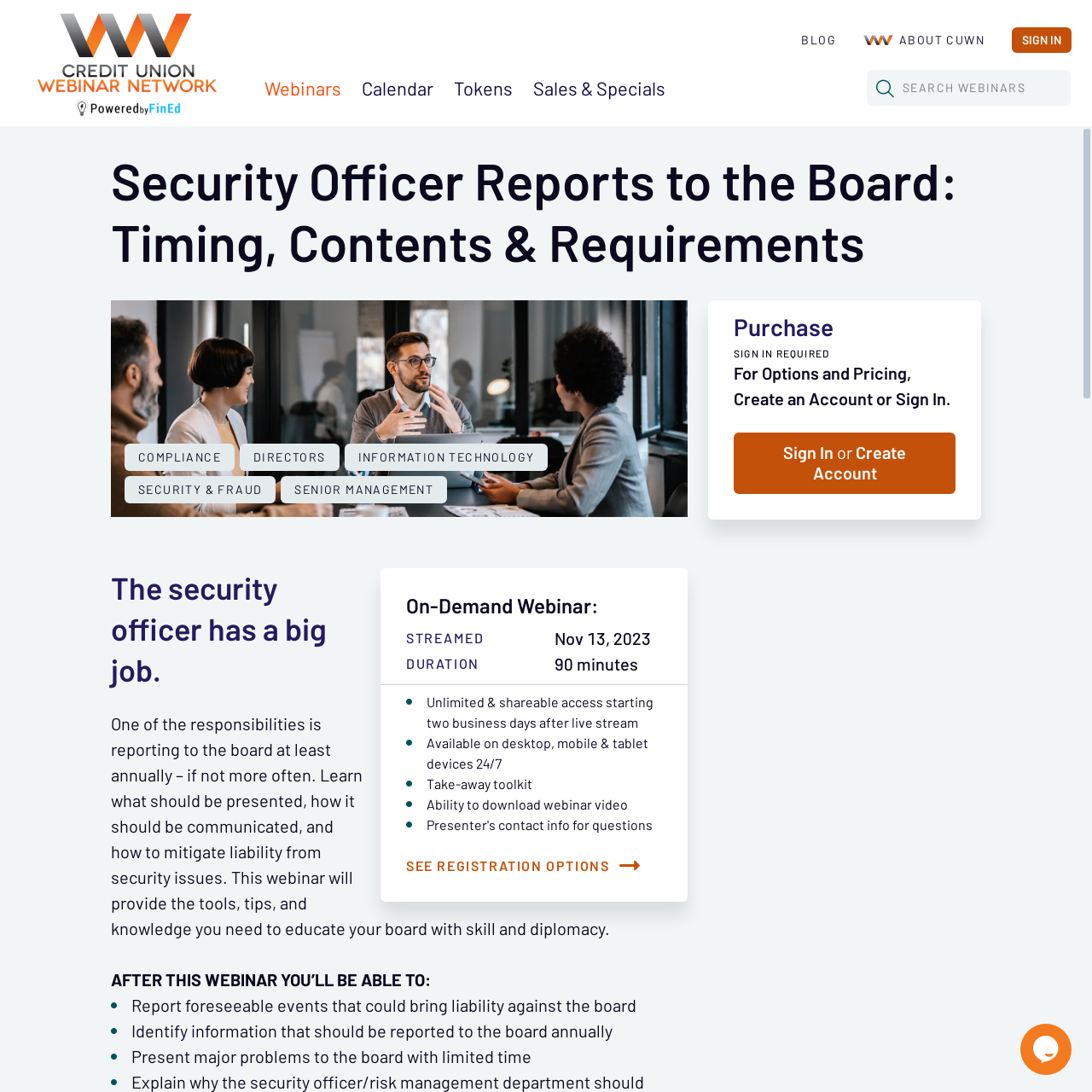What is the logo of CUWN?
Answer with a single word or phrase, using the screenshot for reference.

CUWN Logo